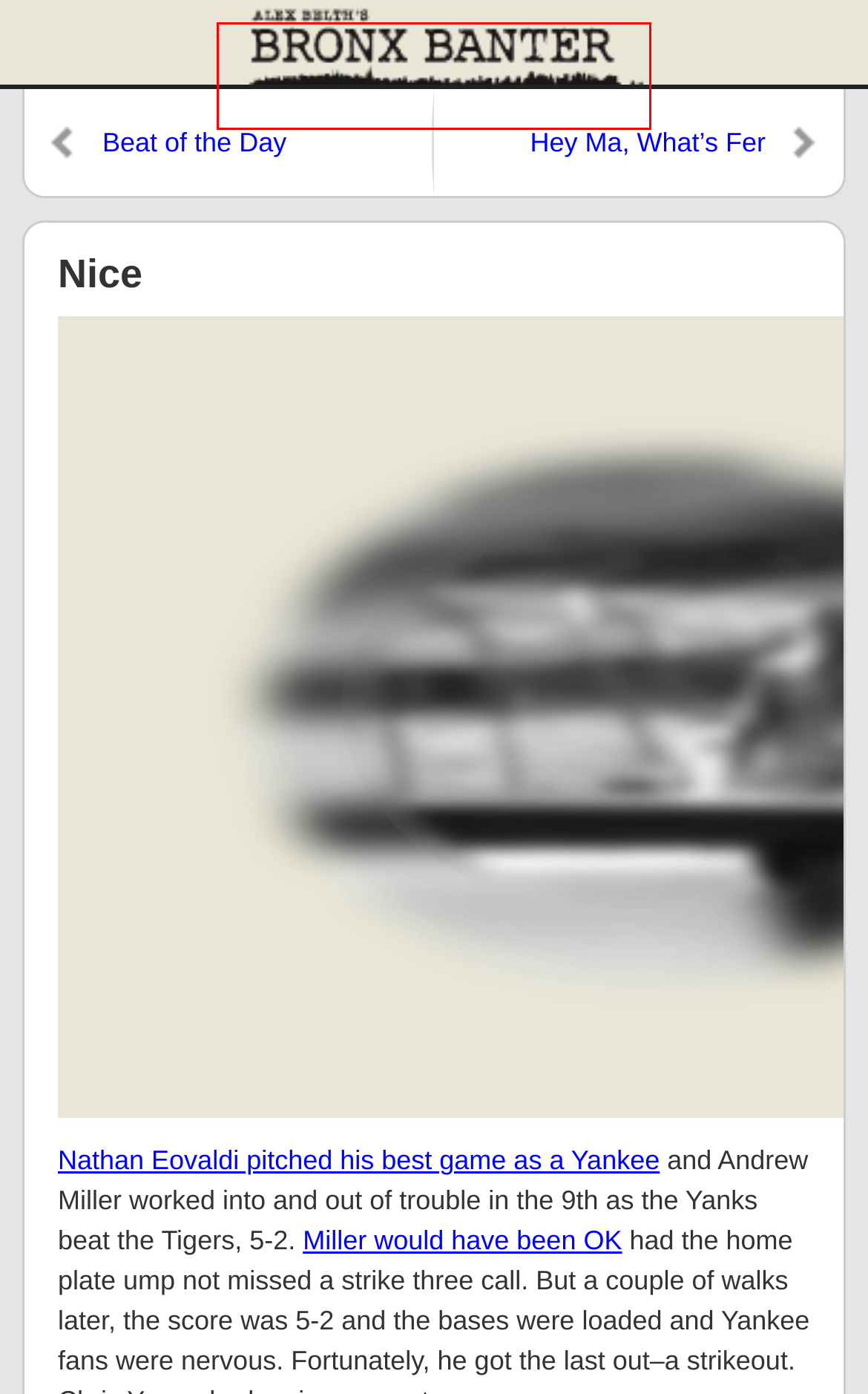Analyze the screenshot of a webpage featuring a red rectangle around an element. Pick the description that best fits the new webpage after interacting with the element inside the red bounding box. Here are the candidates:
A. » The Sounds of Silence Bronx Banter
B. Bronx Banter ‹ Registration Form
C. » The Future Is Bright Bronx Banter
D. » Flexing! Bronx Banter
E. » Beat of the Day Bronx Banter
F. Bronx Banter
G. » Hey Ma, What’s Fer Dinner? Bronx Banter
H. » 1: Featured Bronx Banter

F